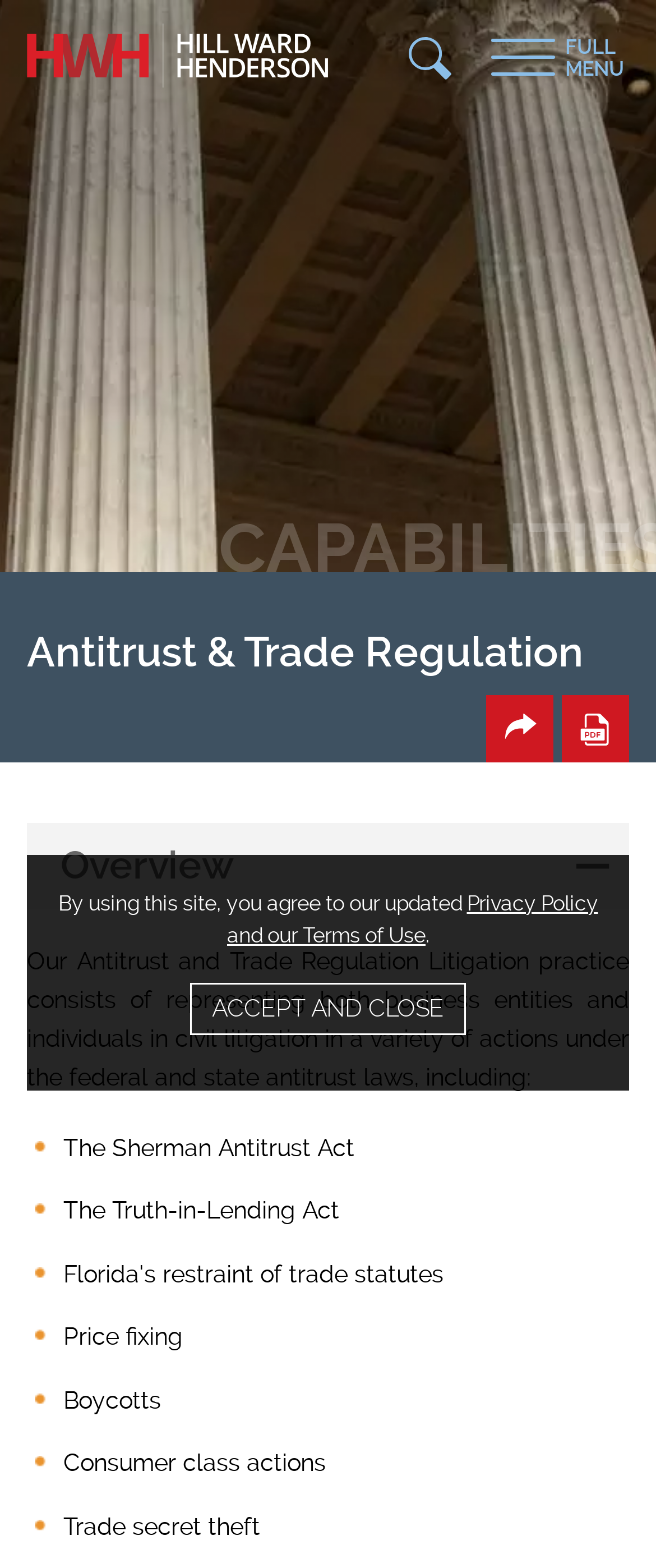Identify the bounding box coordinates of the area you need to click to perform the following instruction: "Search for something".

[0.623, 0.024, 0.692, 0.06]